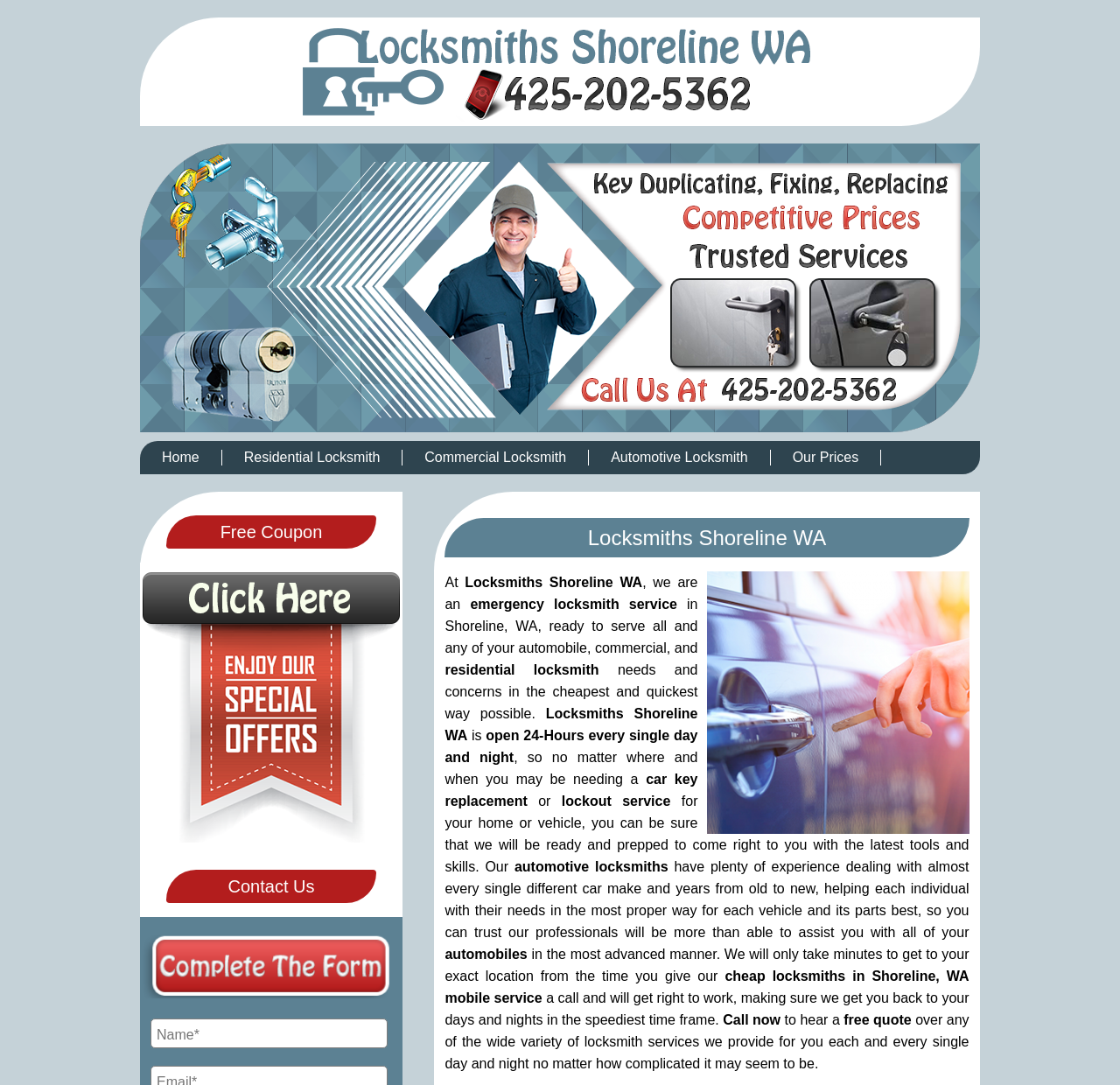Identify the bounding box coordinates of the area you need to click to perform the following instruction: "Click on the 'Forum' link".

None